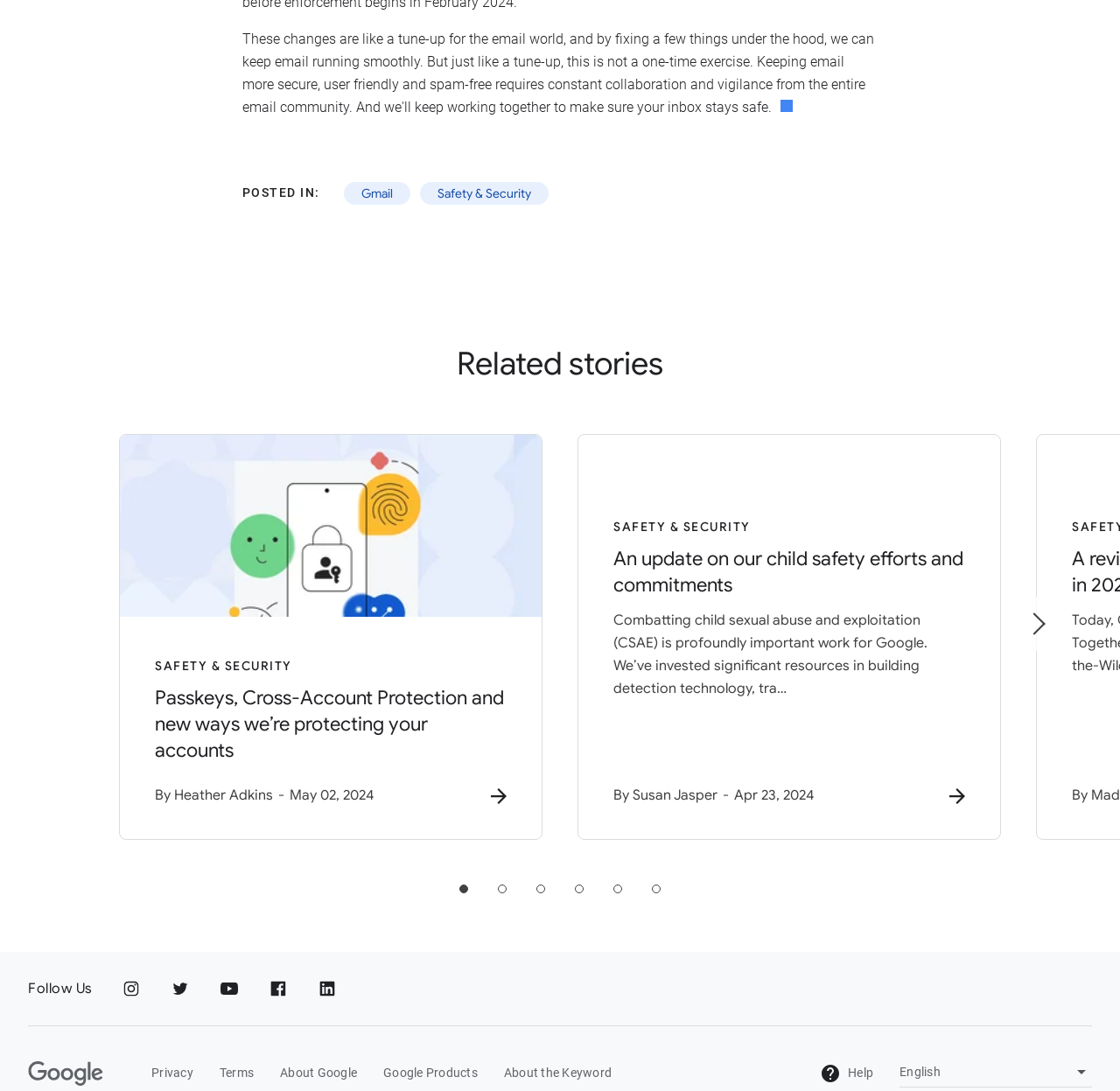Please answer the following question using a single word or phrase: What is the topic of the first related article?

Passkeys and account protection